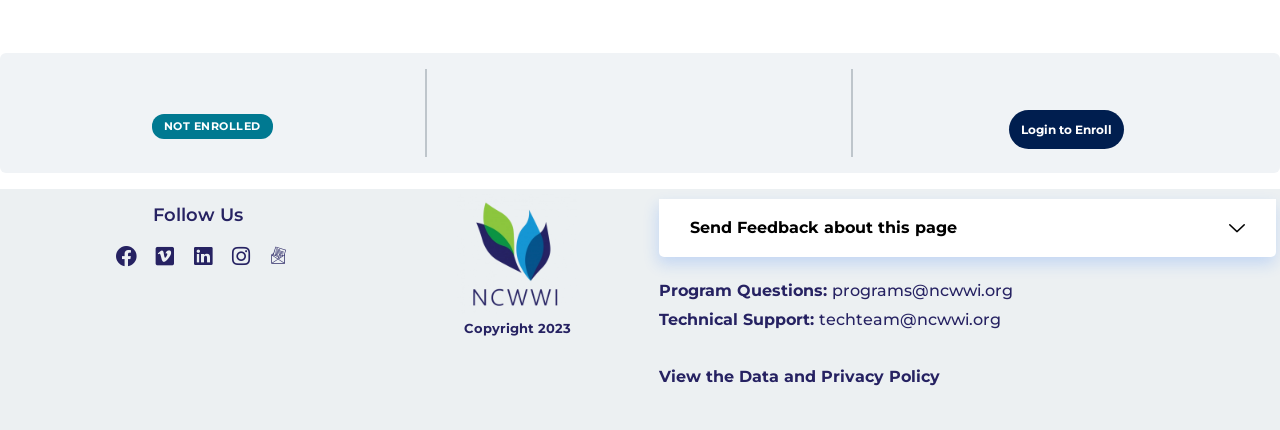Based on the image, provide a detailed and complete answer to the question: 
What is the purpose of the 'Send Feedback' link?

The 'Send Feedback about this page' link is likely used to provide feedback or report issues about the current webpage, and clicking on it will expand a form or direct me to a feedback page.